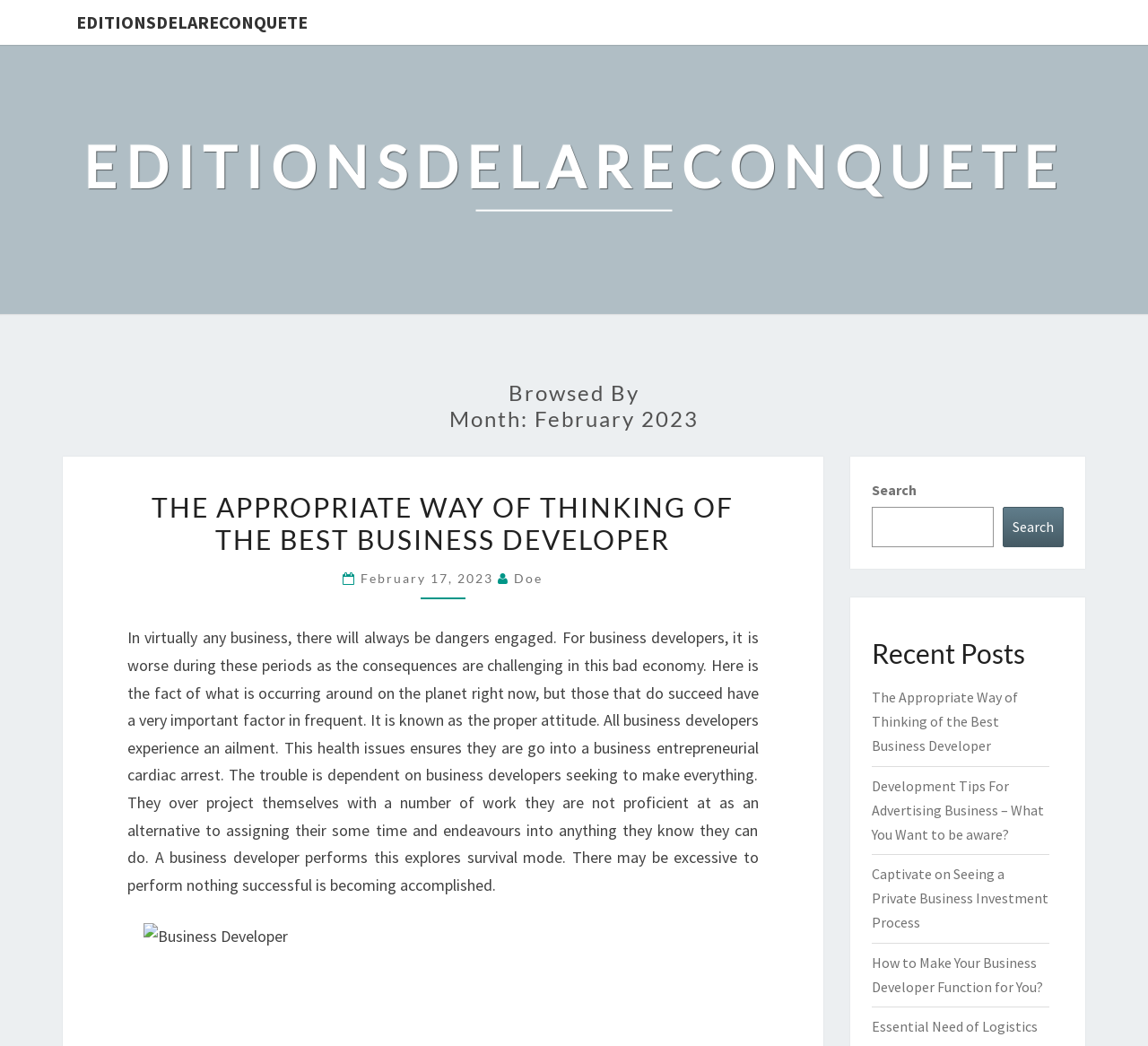Determine the bounding box coordinates of the clickable element to complete this instruction: "Browse recent posts". Provide the coordinates in the format of four float numbers between 0 and 1, [left, top, right, bottom].

[0.759, 0.609, 0.927, 0.64]